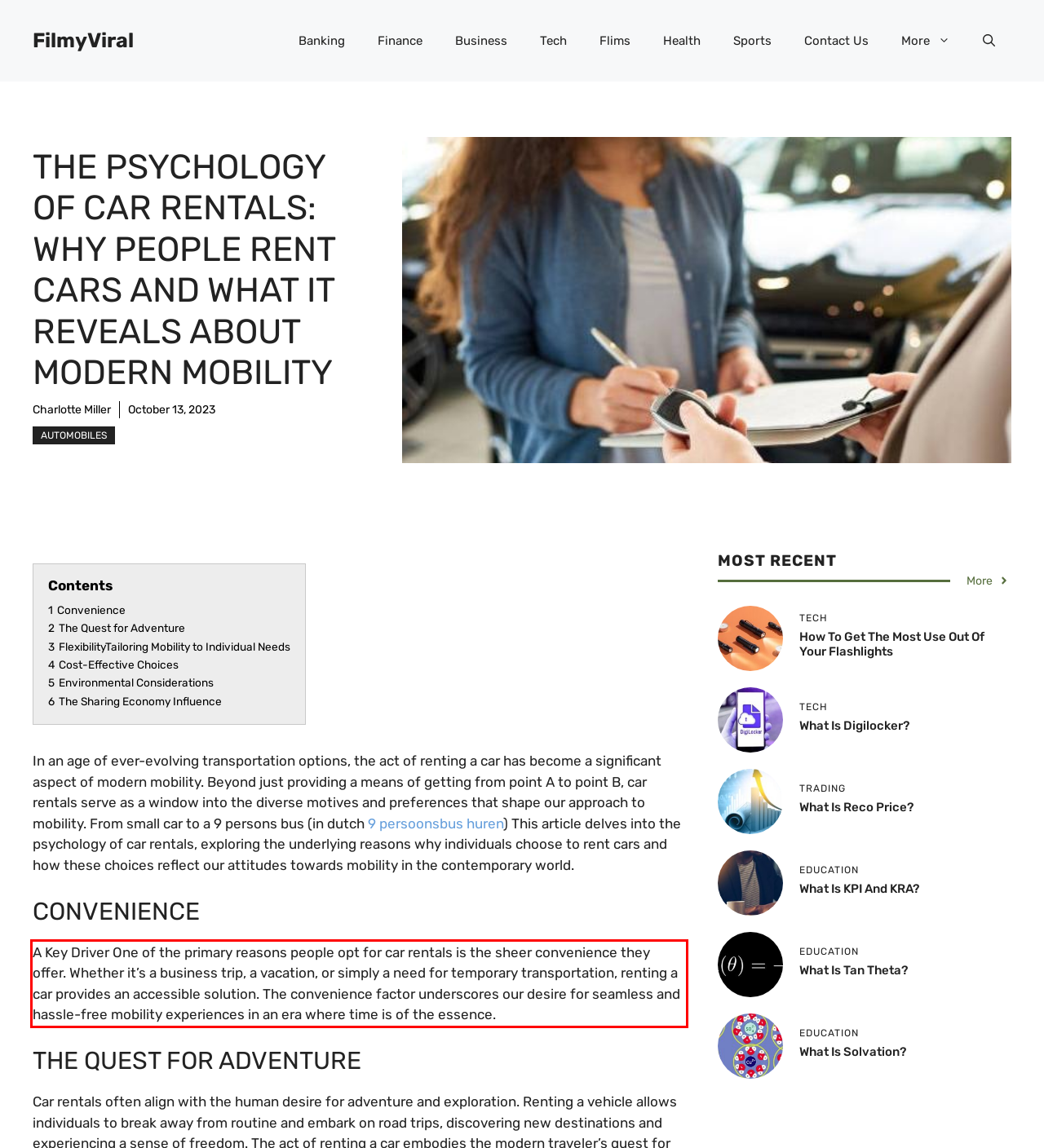Look at the webpage screenshot and recognize the text inside the red bounding box.

A Key Driver One of the primary reasons people opt for car rentals is the sheer convenience they offer. Whether it’s a business trip, a vacation, or simply a need for temporary transportation, renting a car provides an accessible solution. The convenience factor underscores our desire for seamless and hassle-free mobility experiences in an era where time is of the essence.